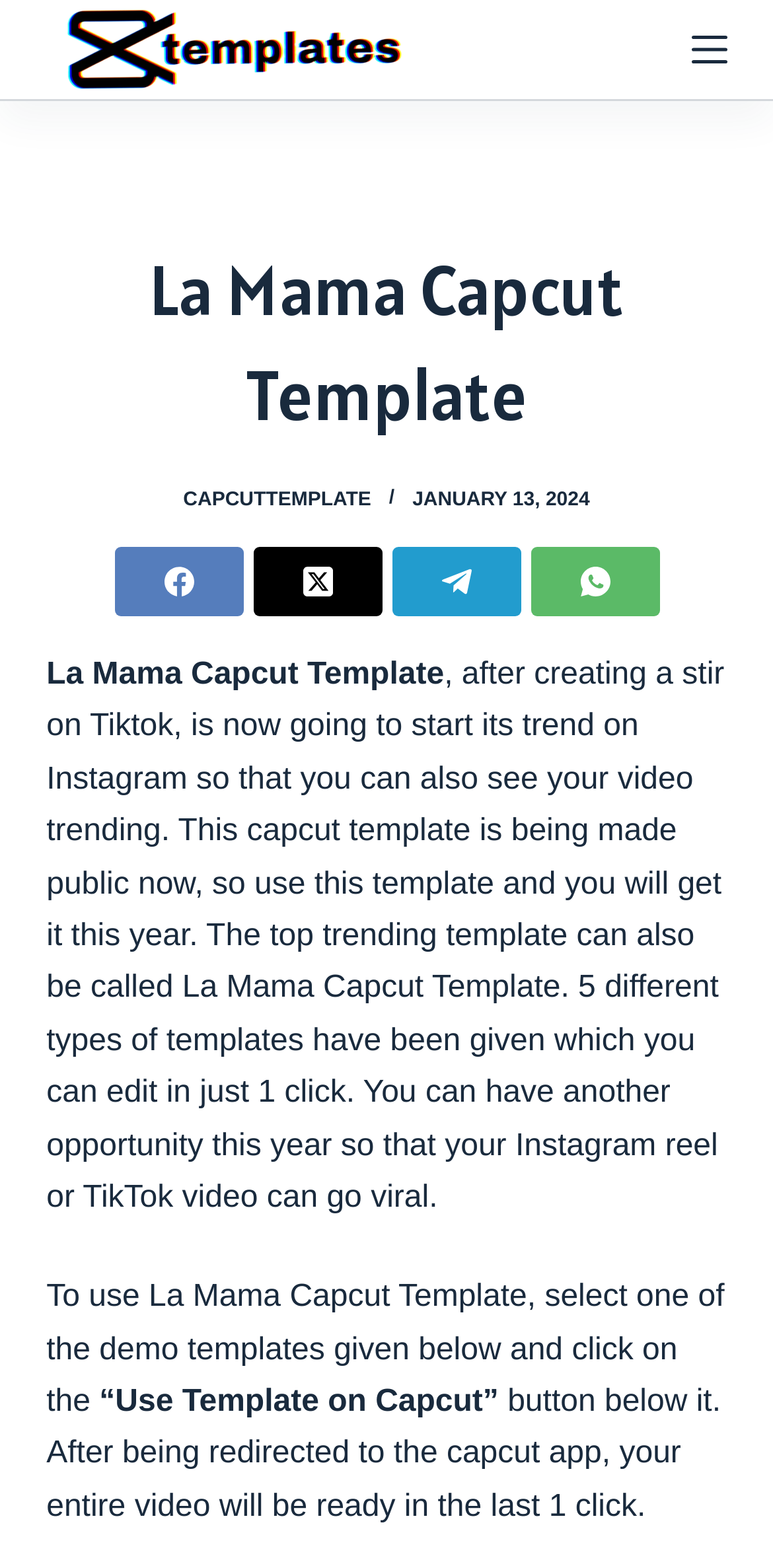Construct a thorough caption encompassing all aspects of the webpage.

The webpage is about La Mama Capcut Template, a trending template for editing videos on Instagram and TikTok. At the top-left corner, there is a "Skip to content" link. Next to it, there is a "Capcut templates" link with an accompanying image. On the top-right corner, there is a "Menu" button.

Below the menu button, there is a header section with the title "La Mama Capcut Template" and a link to "CAPCUTTEMPLATE". The current date, "JANUARY 13, 2024", is displayed next to the title. Underneath, there are social media links to Facebook, Twitter, Telegram, and WhatsApp.

The main content of the webpage is a paragraph of text that explains the La Mama Capcut Template. It describes how the template can help make videos go viral on Instagram and TikTok, and that it offers five different types of templates that can be edited with just one click.

Below the main text, there is a section that provides instructions on how to use the La Mama Capcut Template. It tells users to select one of the demo templates and click on the "Use Template on Capcut" button, which will redirect them to the Capcut app and prepare their entire video with just one click.